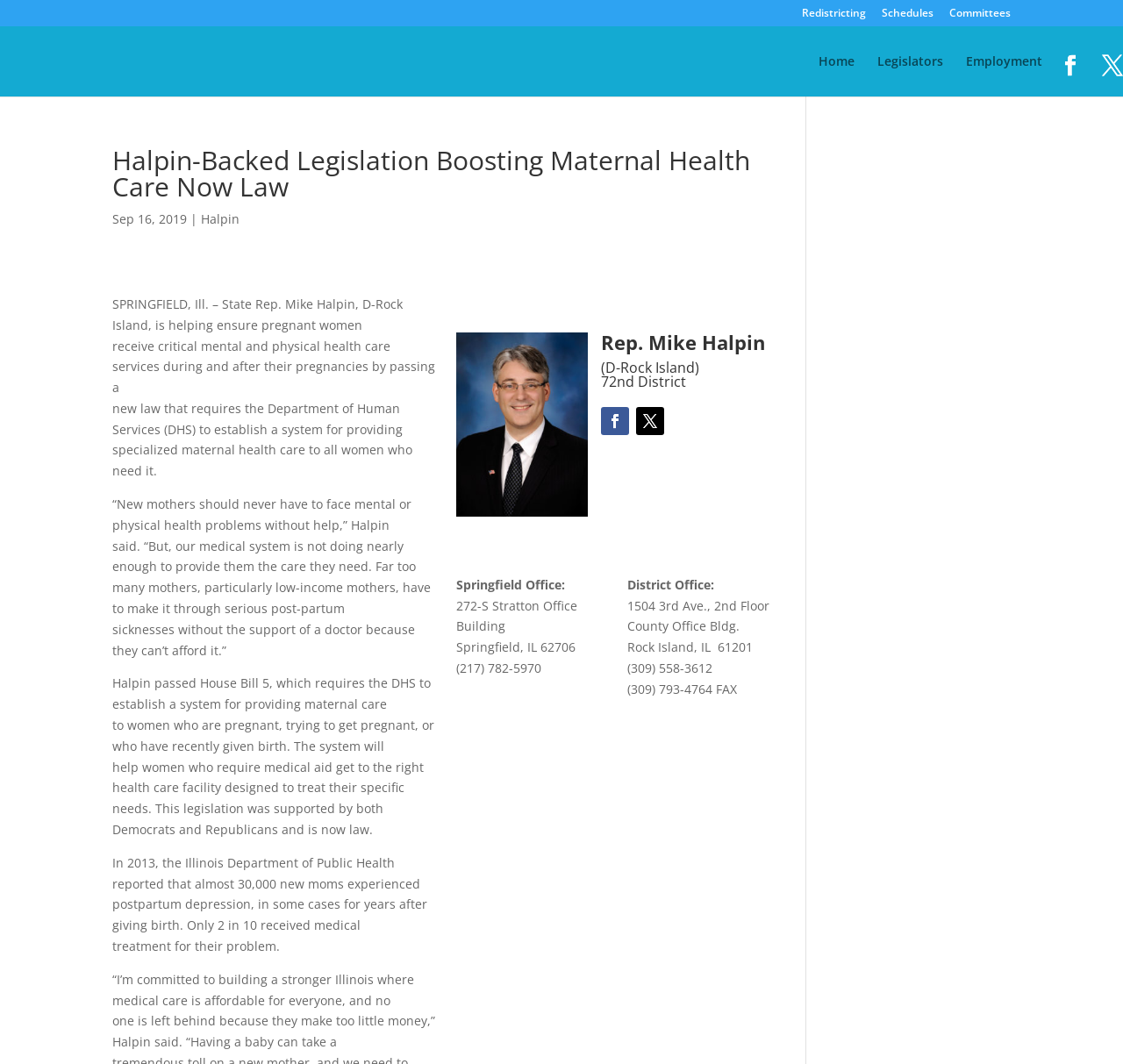Determine the bounding box coordinates of the clickable region to carry out the instruction: "Click on the 'Redistricting' link".

[0.714, 0.007, 0.771, 0.025]